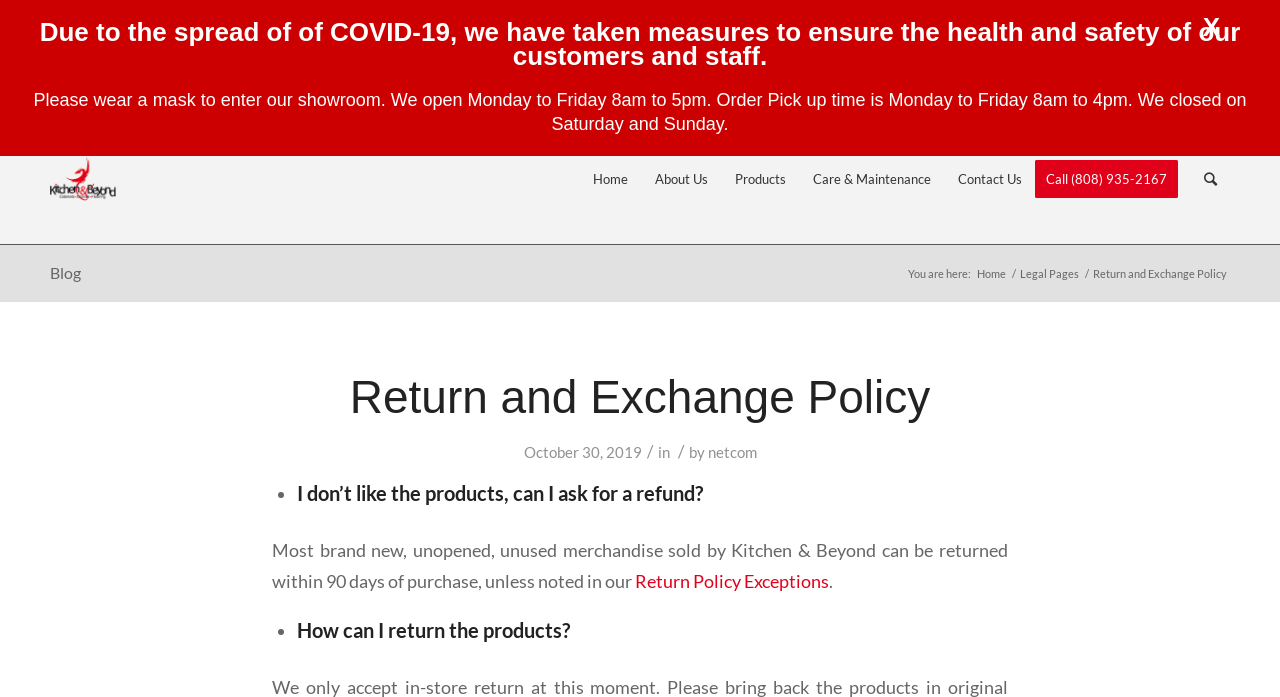Can you provide the bounding box coordinates for the element that should be clicked to implement the instruction: "Read the 'Return and Exchange Policy'"?

[0.212, 0.506, 0.788, 0.683]